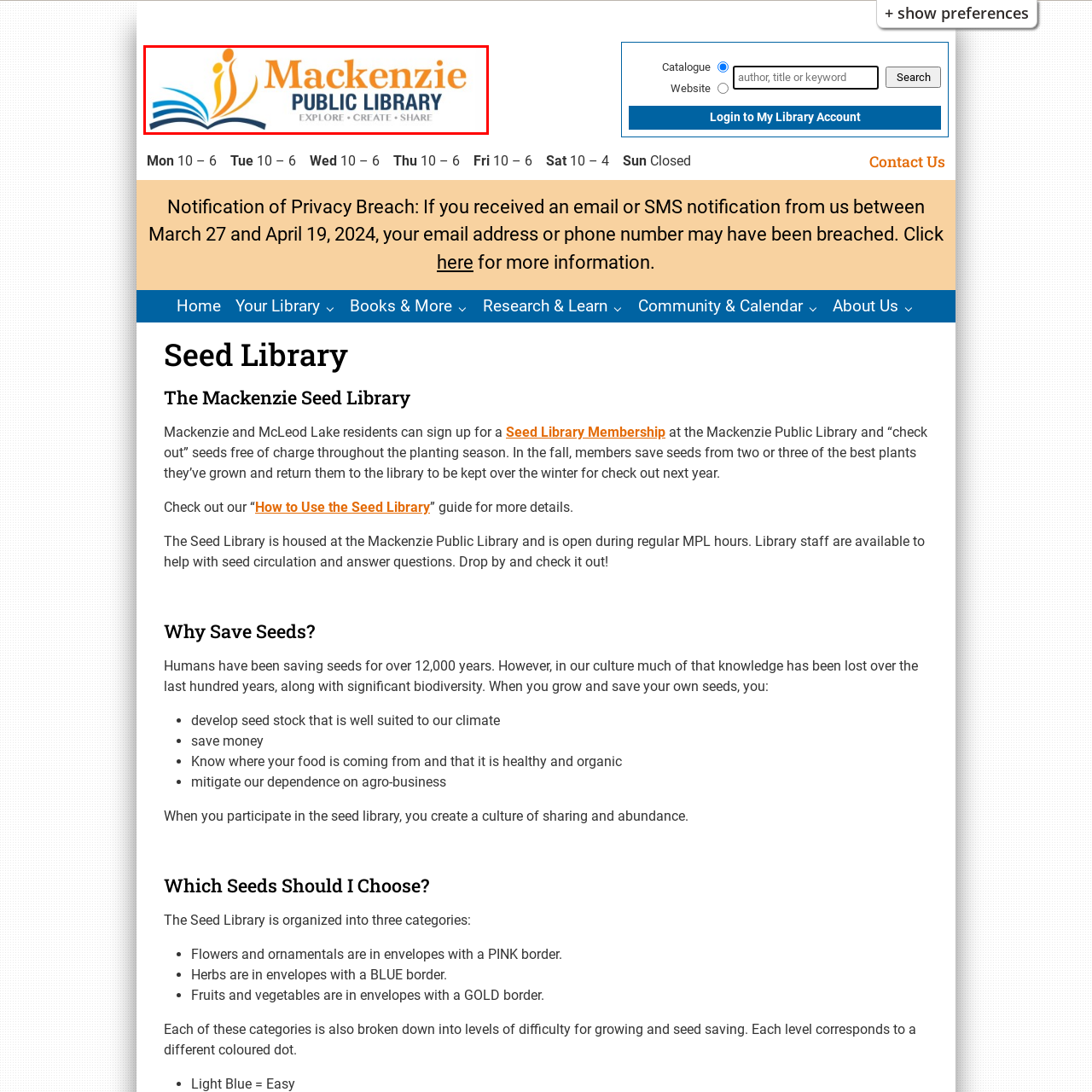Draft a detailed caption for the image located inside the red outline.

The image features the logo of the Mackenzie Public Library, a vibrant representation of the institution's commitment to community learning and engagement. The design incorporates an open book with stylized figures of people rising above it, symbolizing knowledge, growth, and connection. The text, "Mackenzie Public Library," is prominently displayed in a lively orange hue, suggesting warmth and accessibility, while the subtitle "EXPLORE • CREATE • SHARE" invites patrons to actively participate in library offerings. The incorporation of blue adds a calming contrast, enhancing the overall message of support and resourcefulness within the community.